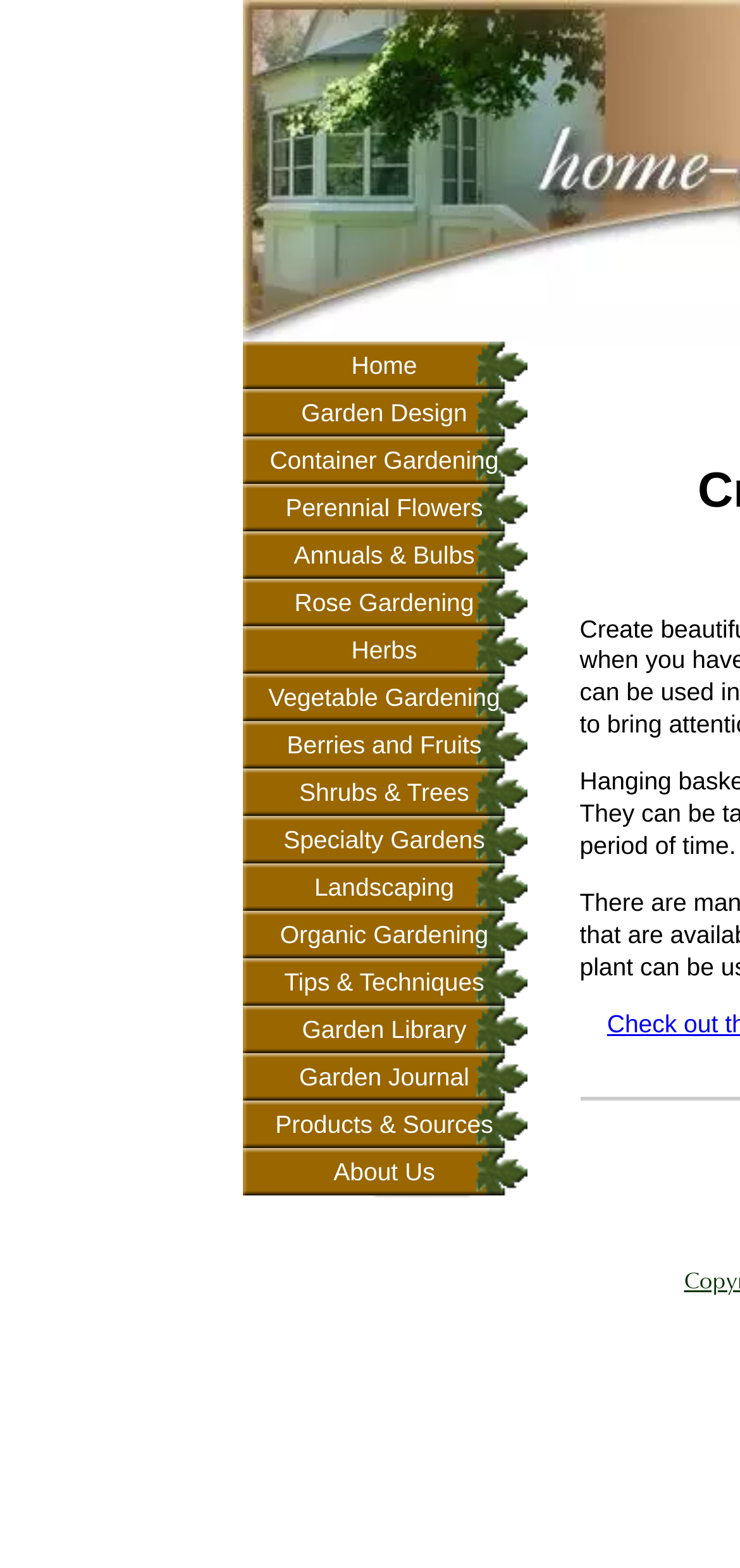What is the width of the top navigation menu?
Using the image, elaborate on the answer with as much detail as possible.

By subtracting the left coordinate (0.327) from the right coordinate (0.712) of the bounding box of the LayoutTableCell element containing the top navigation menu, I found that the width of the top navigation menu is 0.385.